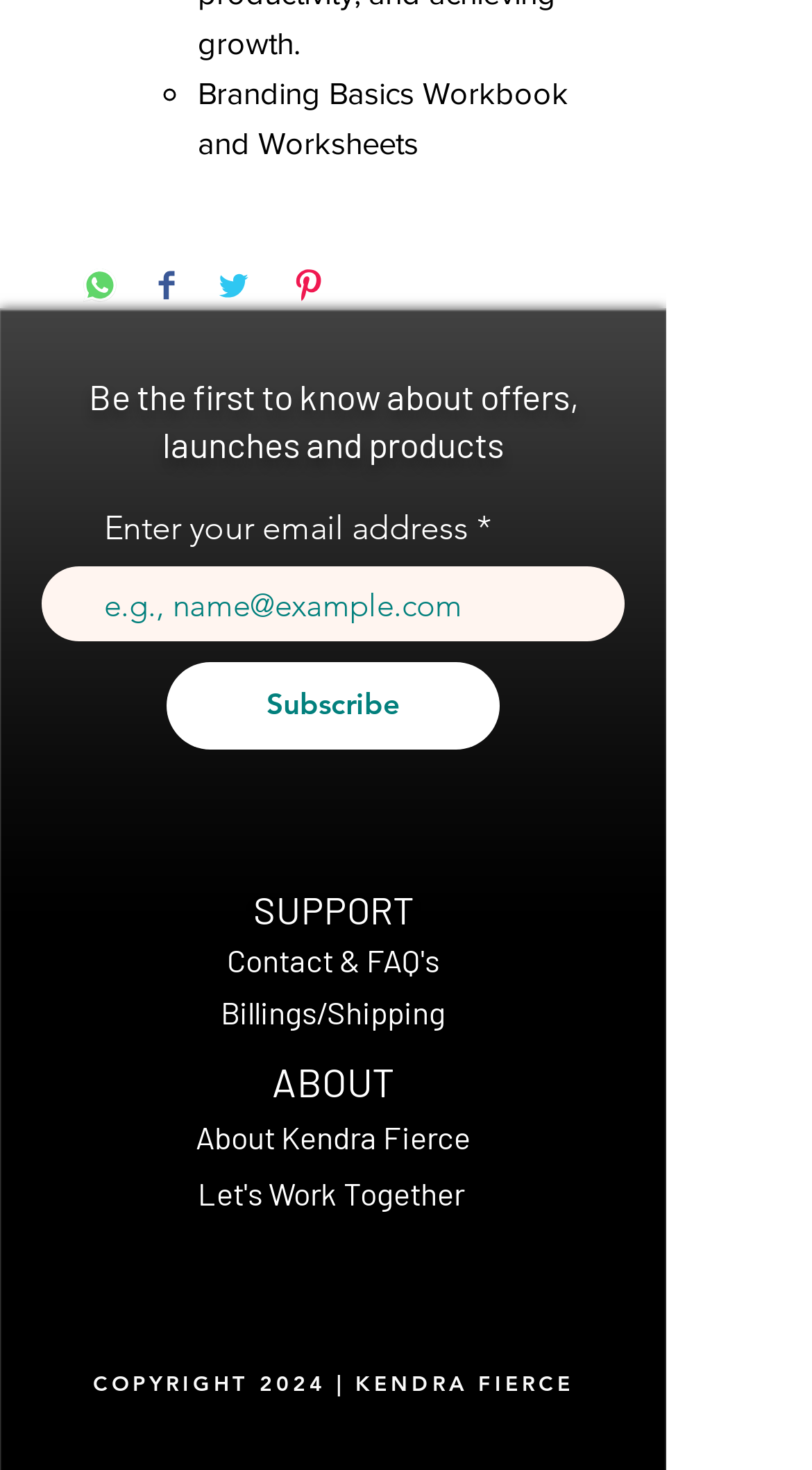Determine the bounding box coordinates of the region that needs to be clicked to achieve the task: "search for something".

None